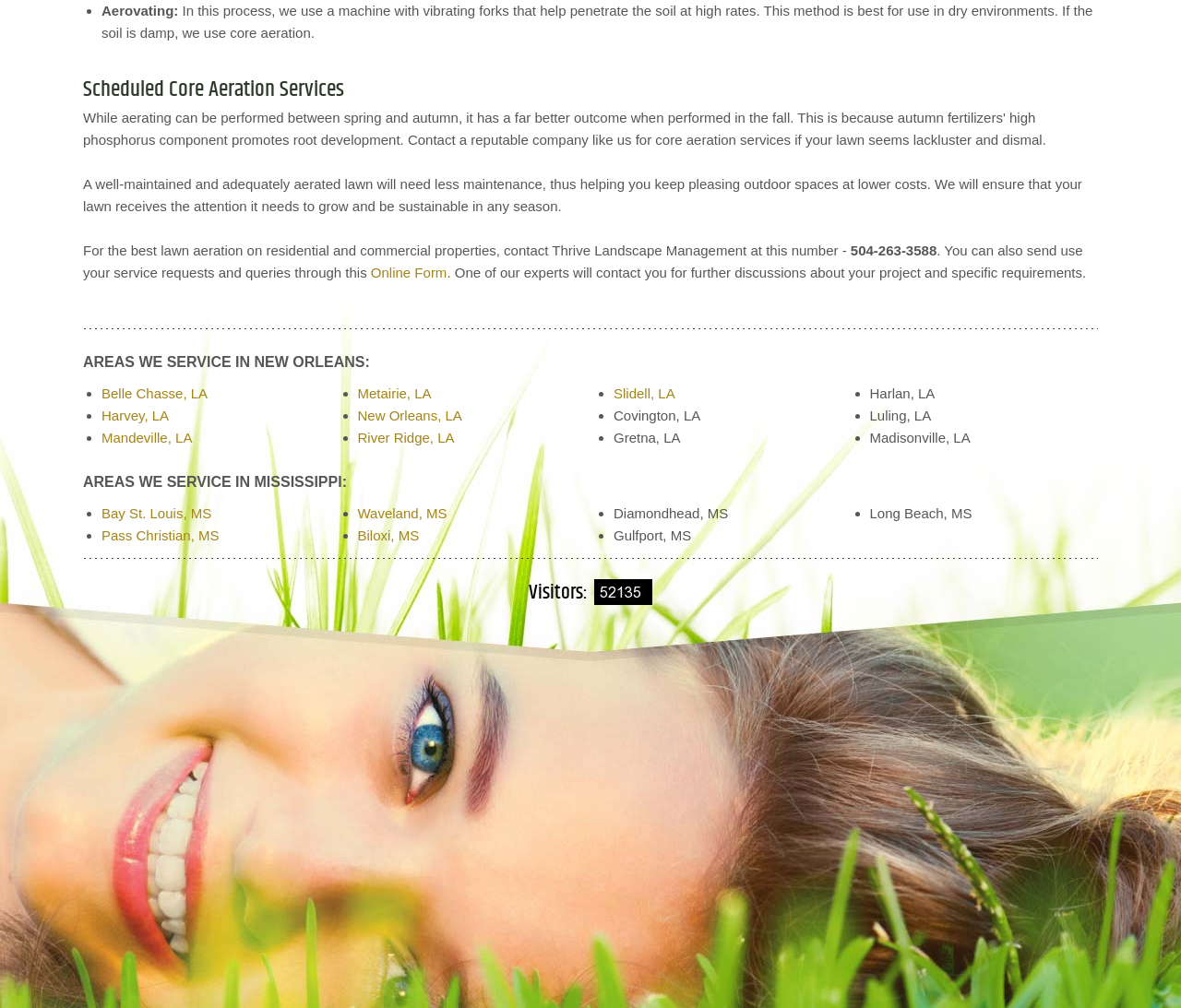Please identify the coordinates of the bounding box for the clickable region that will accomplish this instruction: "Submit the form".

[0.531, 0.946, 0.655, 0.987]